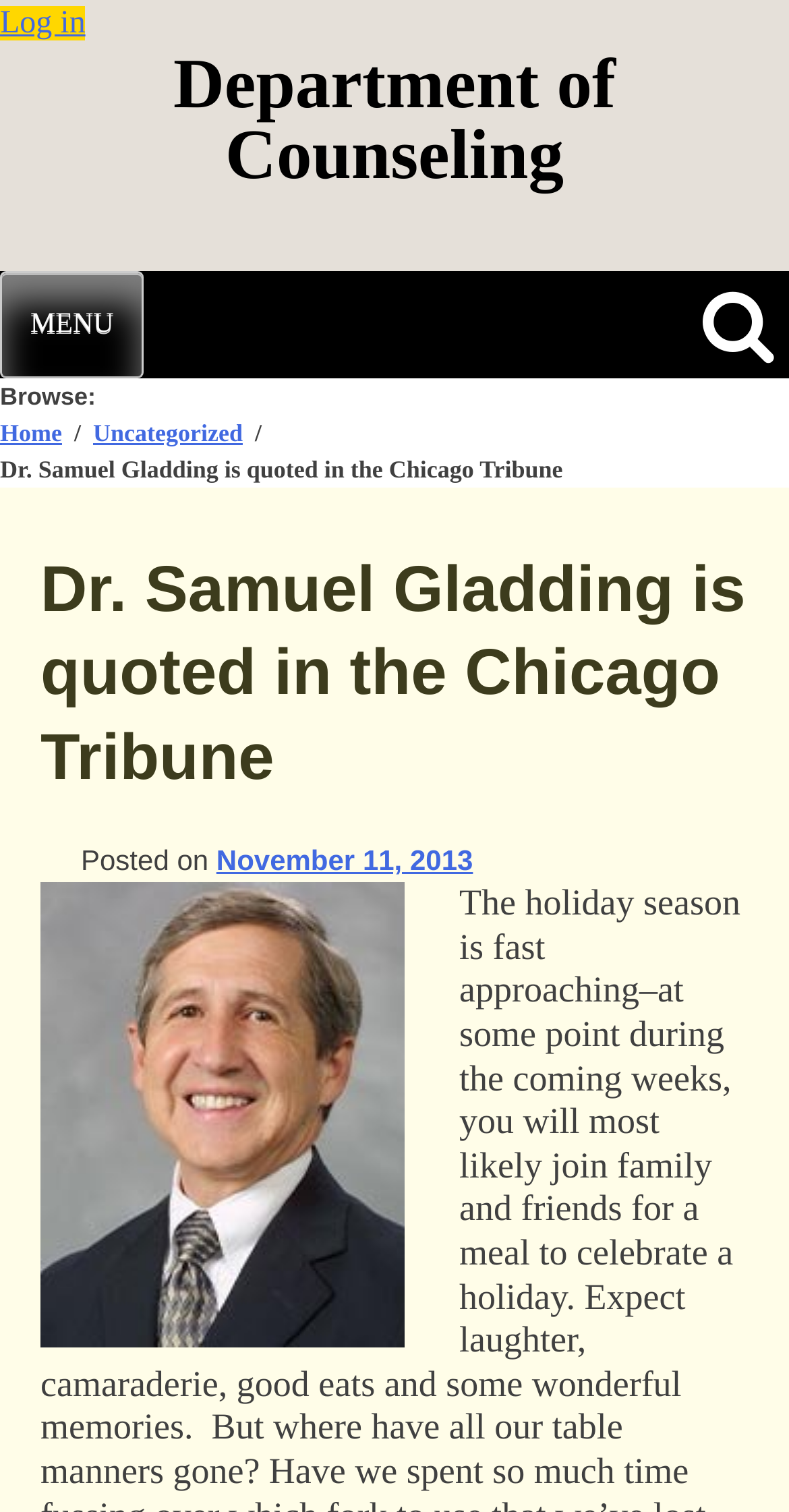What is the name of the department?
From the screenshot, supply a one-word or short-phrase answer.

Department of Counseling